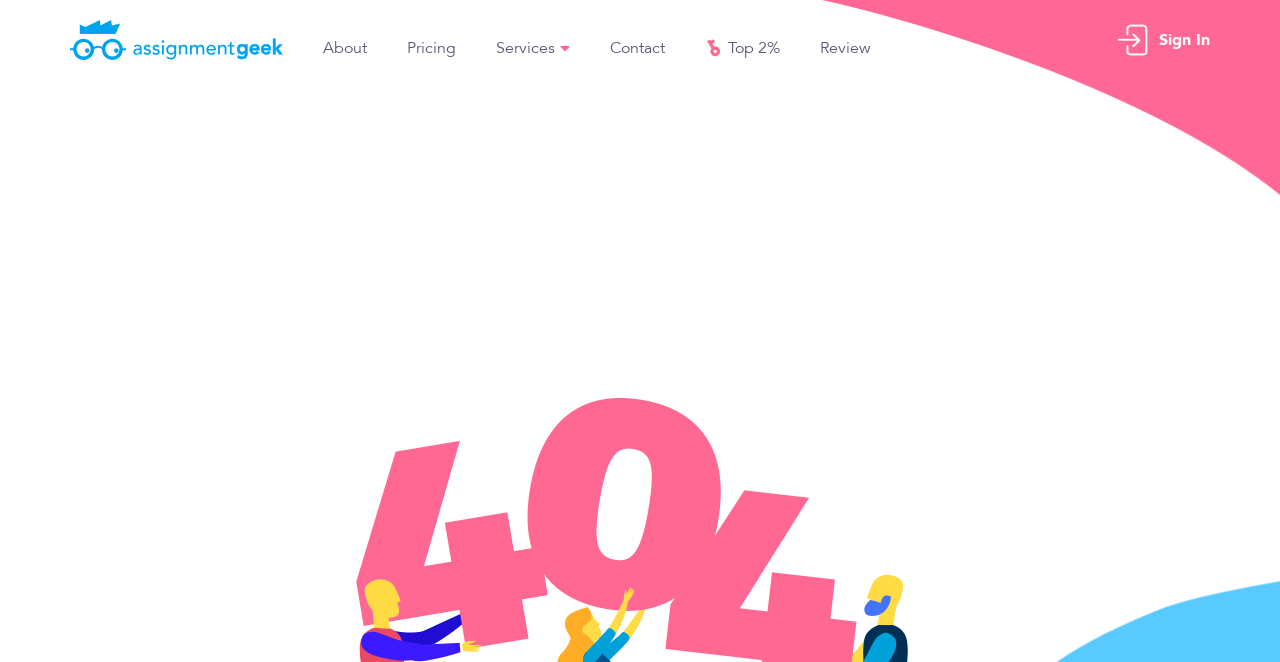Generate a comprehensive caption for the webpage you are viewing.

The webpage appears to be an error page with a title "404". At the top left, there is a link to "Assignment Geek" accompanied by an image with the same name. 

To the right of the "Assignment Geek" link, there is a navigation menu consisting of five links: "About", "Pricing", "Services", "Contact", and "Top 2%". The "Top 2%" link has a small image beside it. 

Further to the right, there is a "Review" link. At the top right corner, there is a "Sign In" link.